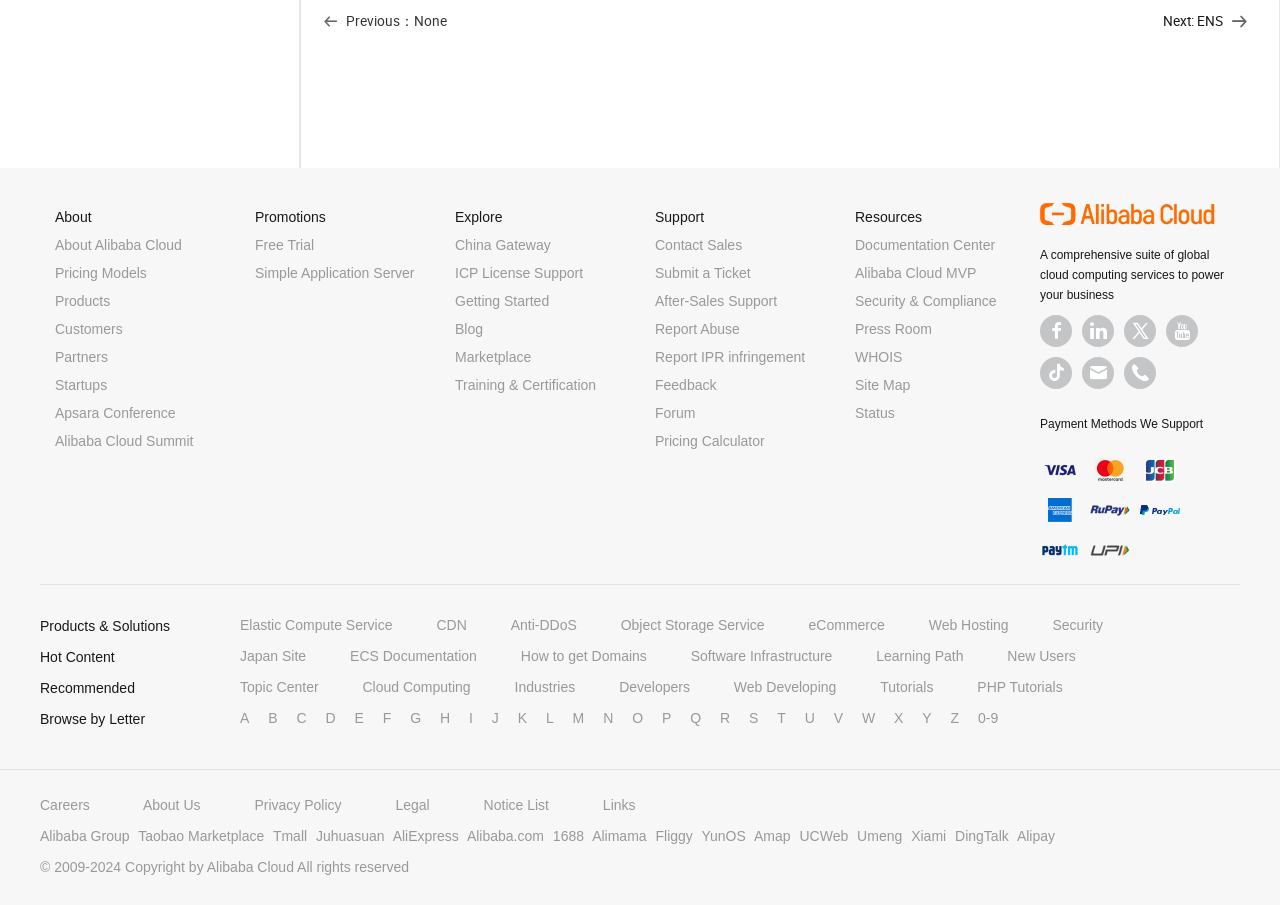How many social media links are there?
Based on the screenshot, give a detailed explanation to answer the question.

There are five social media links, namely Facebook, Linkedin, Twitter, YouTube, and TikTok, located at the top of the webpage.